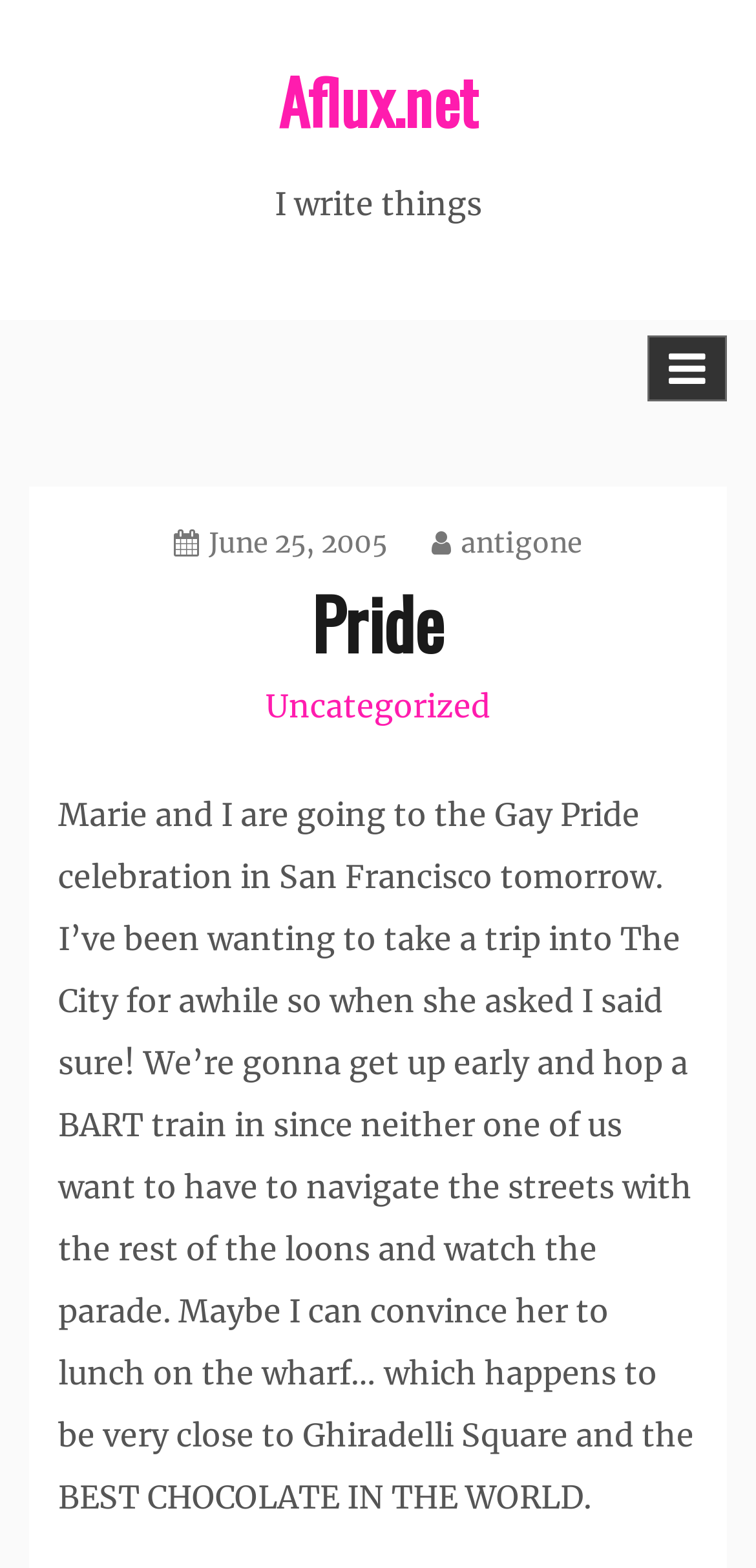Provide a brief response using a word or short phrase to this question:
What is the author's mode of transportation to the city?

BART train